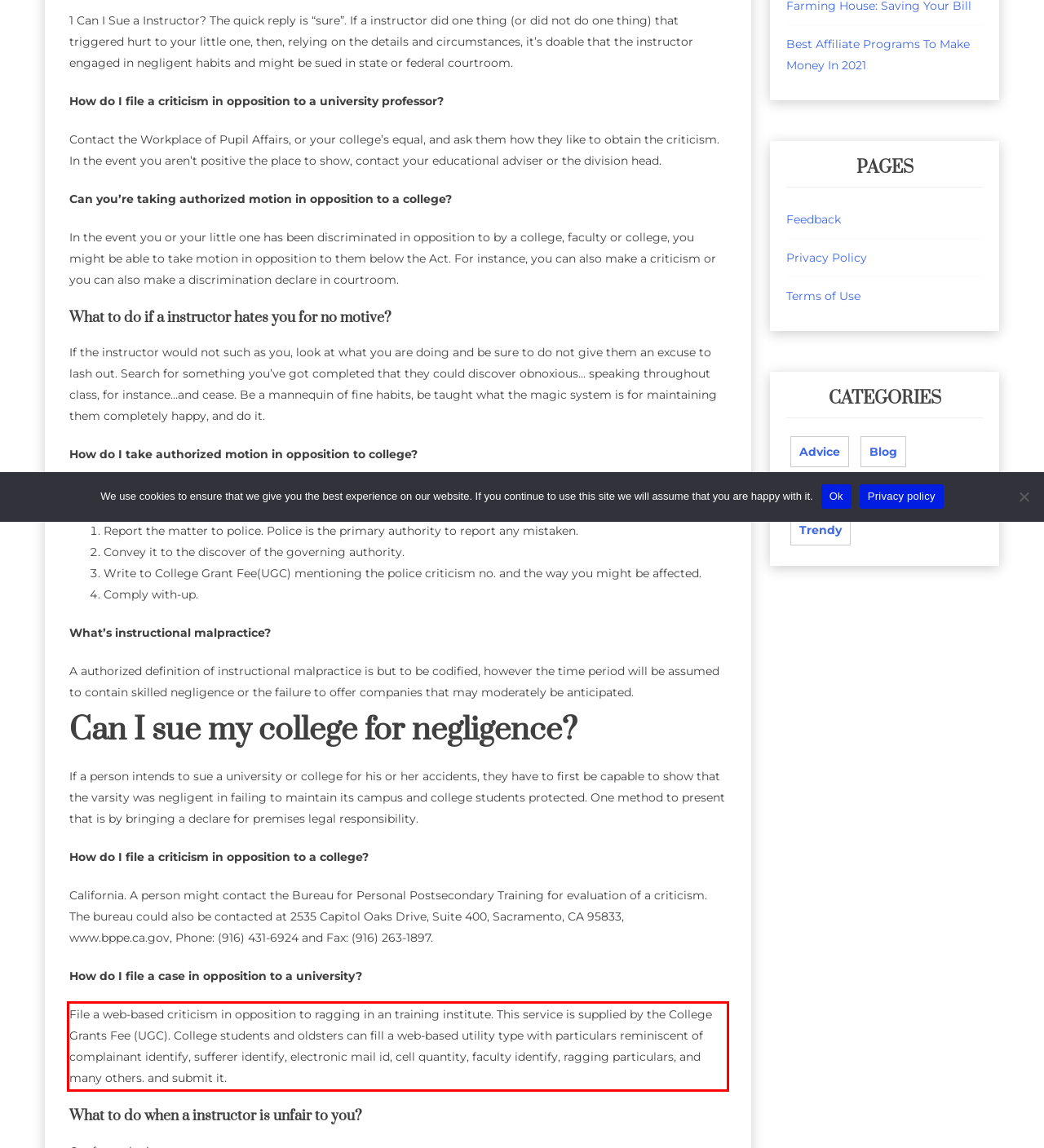Analyze the screenshot of a webpage where a red rectangle is bounding a UI element. Extract and generate the text content within this red bounding box.

File a web-based criticism in opposition to ragging in an training institute. This service is supplied by the College Grants Fee (UGC). College students and oldsters can fill a web-based utility type with particulars reminiscent of complainant identify, sufferer identify, electronic mail id, cell quantity, faculty identify, ragging particulars, and many others. and submit it.